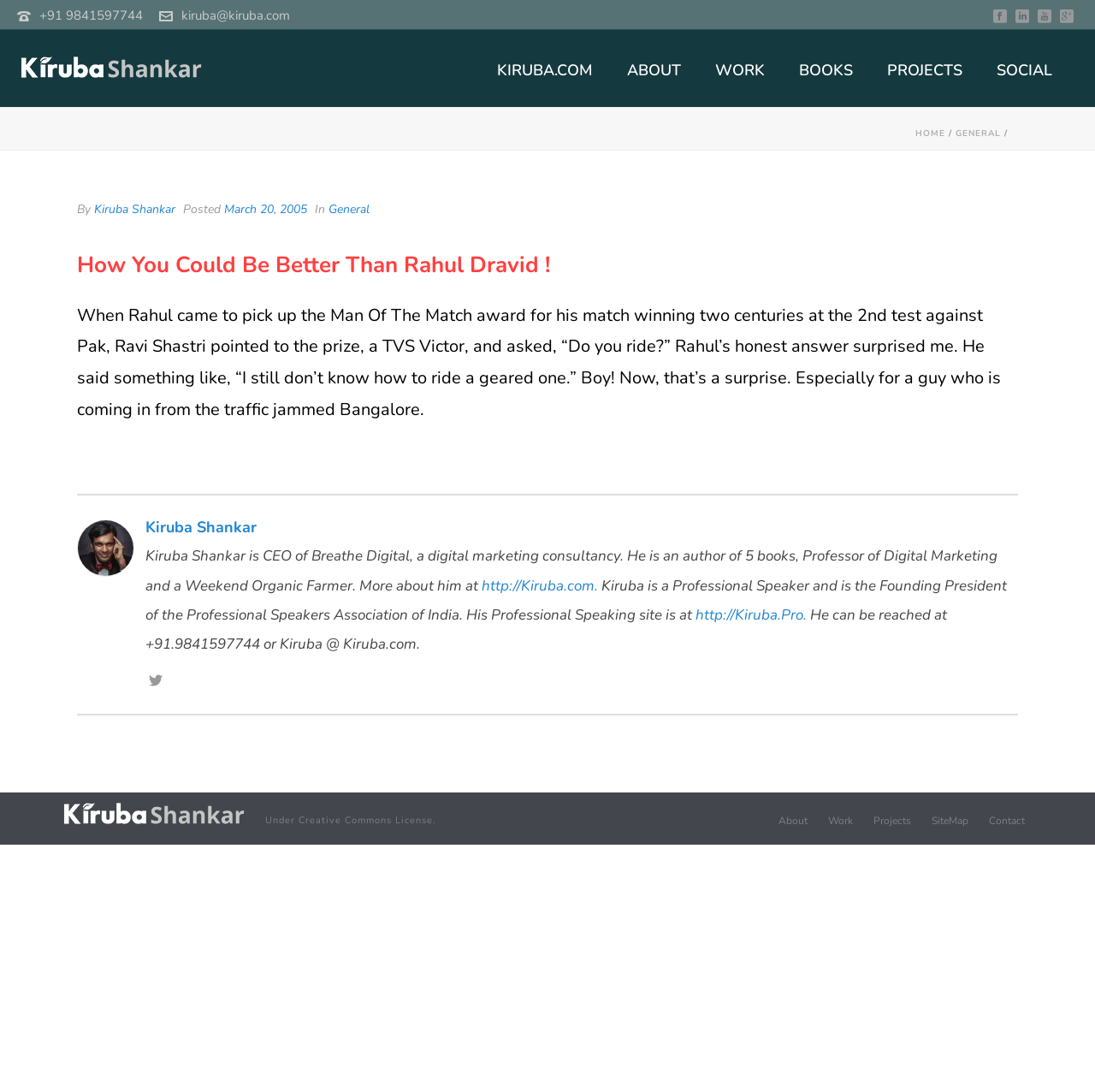From the given element description: "March 20, 2005", find the bounding box for the UI element. Provide the coordinates as four float numbers between 0 and 1, in the order [left, top, right, bottom].

[0.205, 0.184, 0.28, 0.199]